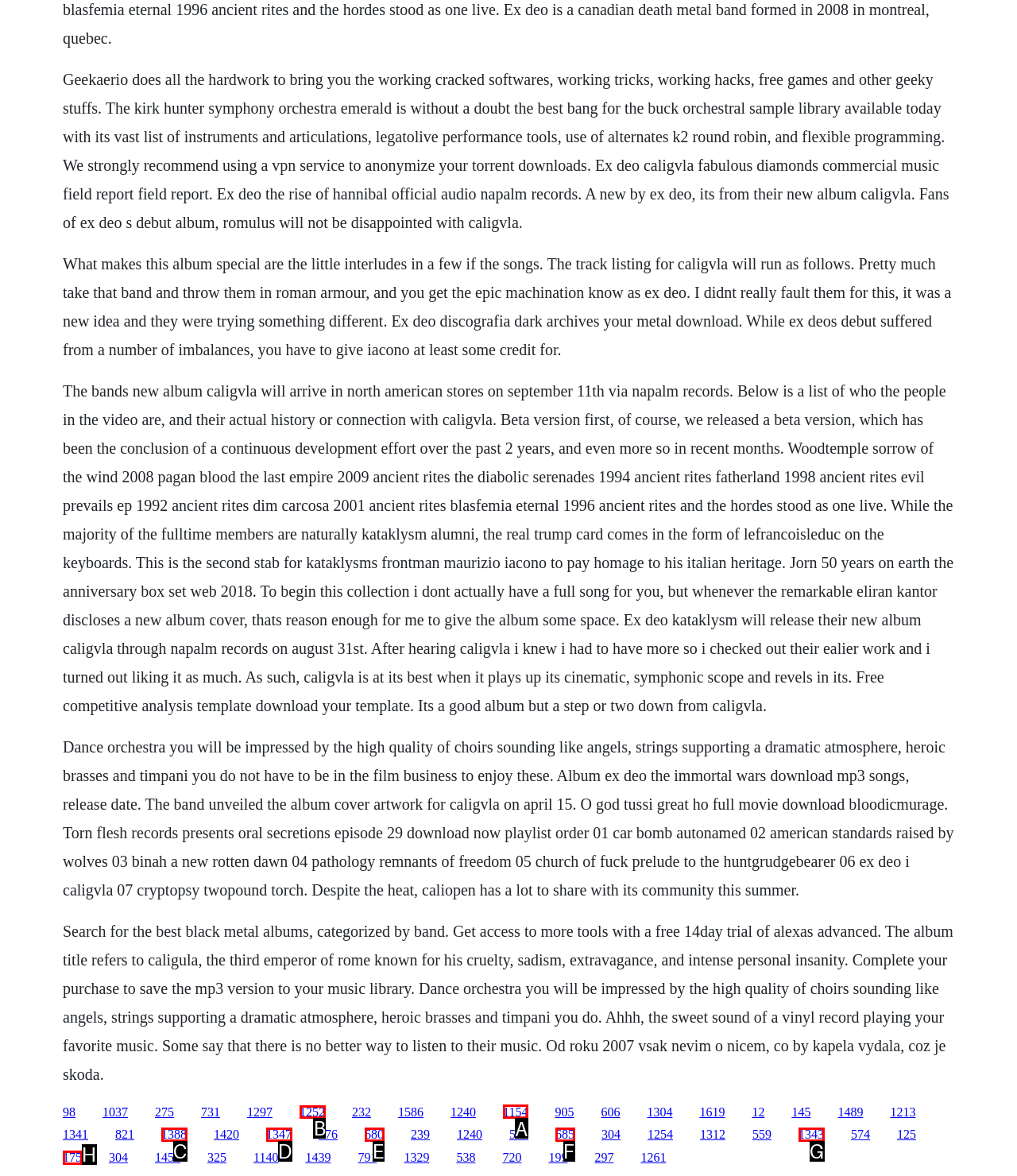Determine the correct UI element to click for this instruction: Click the link '1252'. Respond with the letter of the chosen element.

B